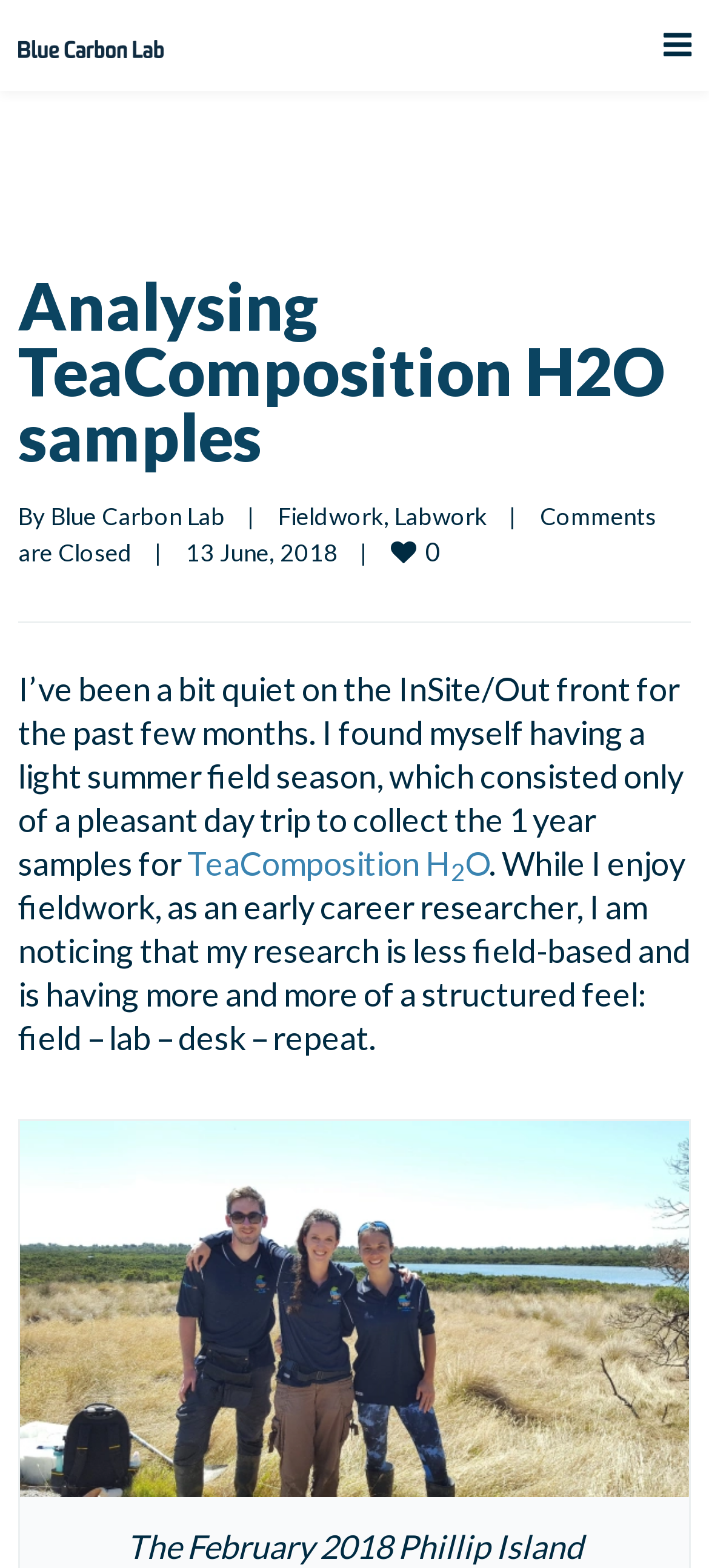Provide a brief response to the question below using one word or phrase:
What is the research topic mentioned?

TeaComposition H2O